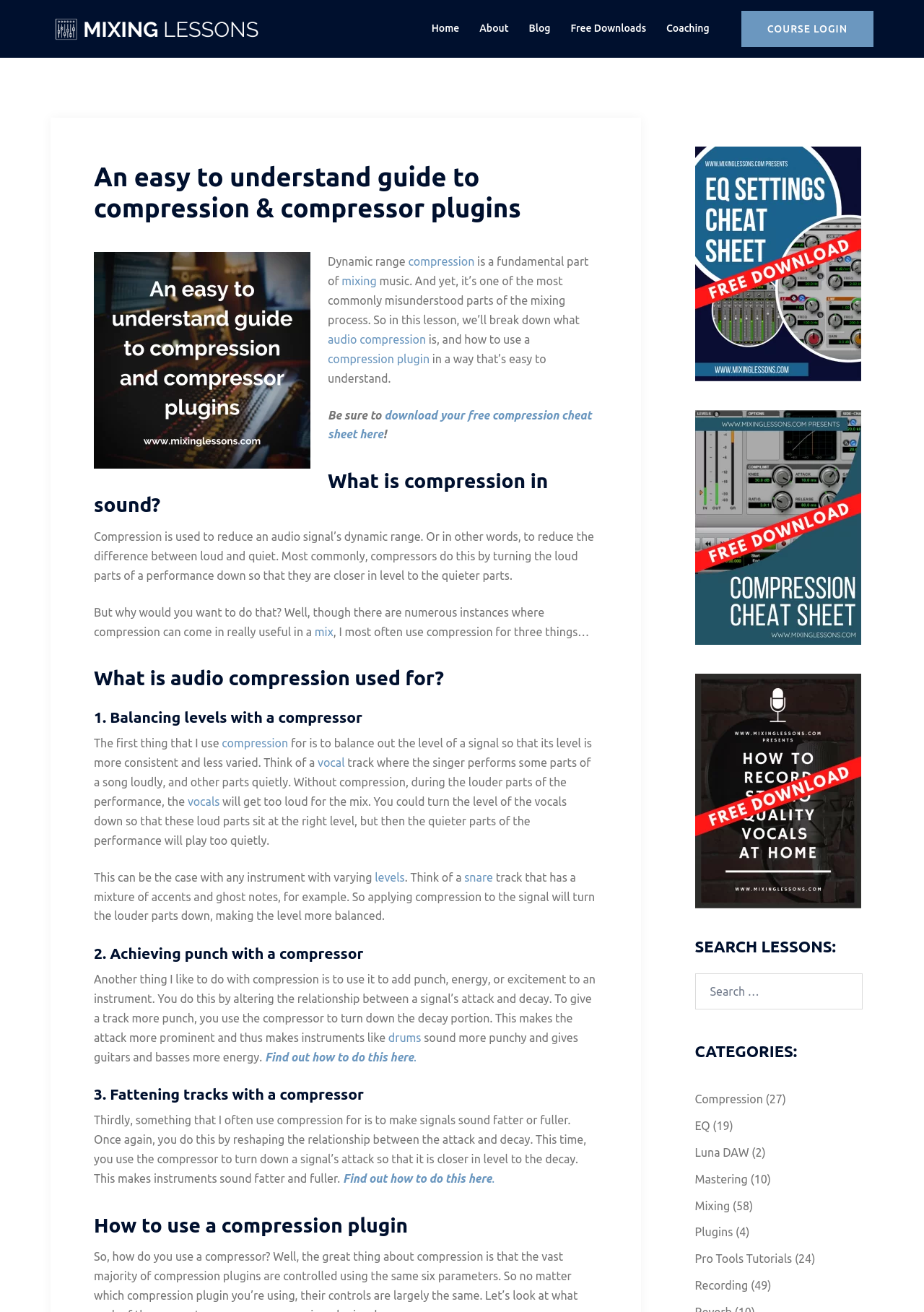Please locate the bounding box coordinates of the element's region that needs to be clicked to follow the instruction: "Search for a lesson". The bounding box coordinates should be provided as four float numbers between 0 and 1, i.e., [left, top, right, bottom].

[0.752, 0.742, 0.934, 0.769]